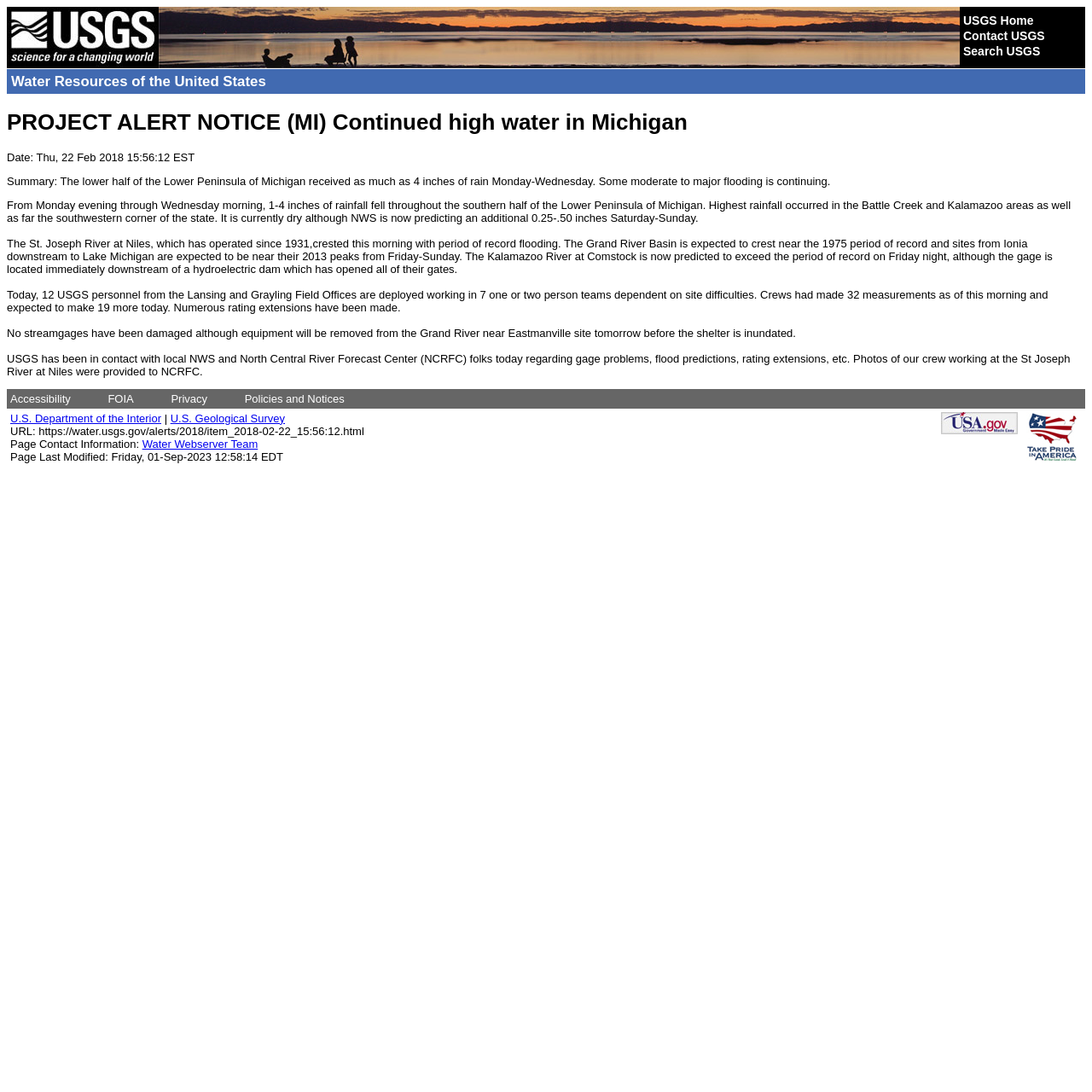Bounding box coordinates are specified in the format (top-left x, top-left y, bottom-right x, bottom-right y). All values are floating point numbers bounded between 0 and 1. Please provide the bounding box coordinate of the region this sentence describes: Accessibility

[0.009, 0.359, 0.065, 0.371]